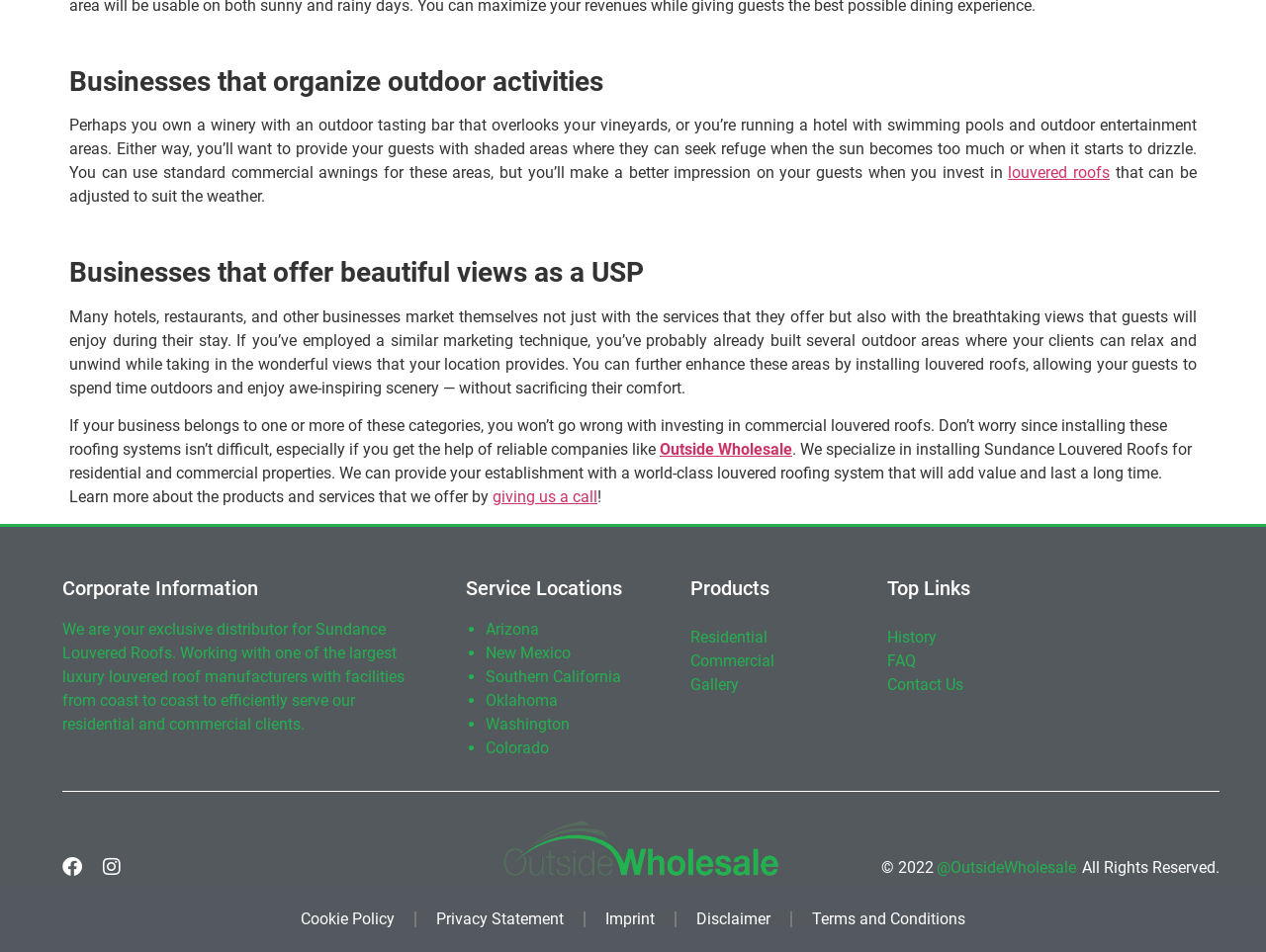Determine the bounding box for the UI element that matches this description: "Contact Us".

[0.701, 0.707, 0.78, 0.732]